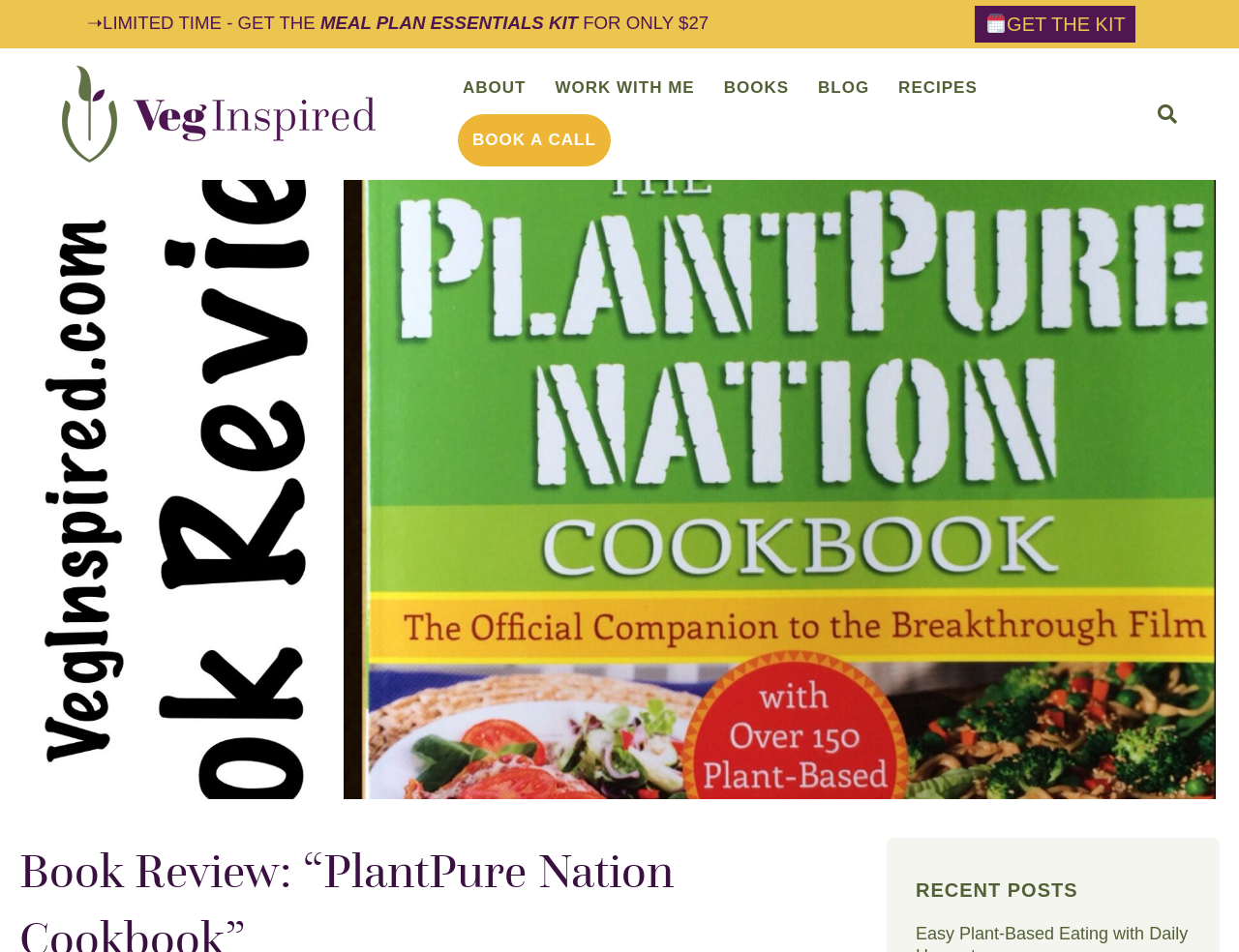What is the price of the Meal Plan Essentials Kit?
Please analyze the image and answer the question with as much detail as possible.

The question can be answered by looking at the text on the webpage, which says 'FOR ONLY $27'. This text is located near the 'GET THE KIT' button, indicating that the price of the Meal Plan Essentials Kit is $27.